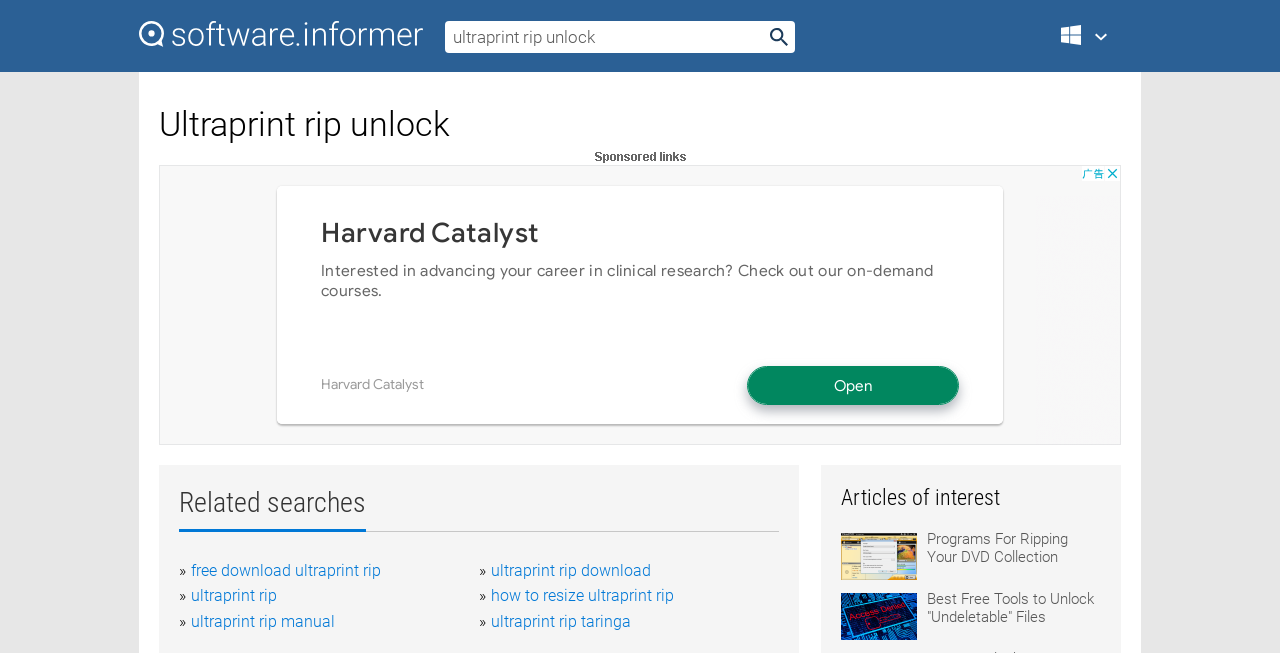Determine the bounding box coordinates for the UI element matching this description: "Windows Mac Windows".

[0.829, 0.038, 0.87, 0.1]